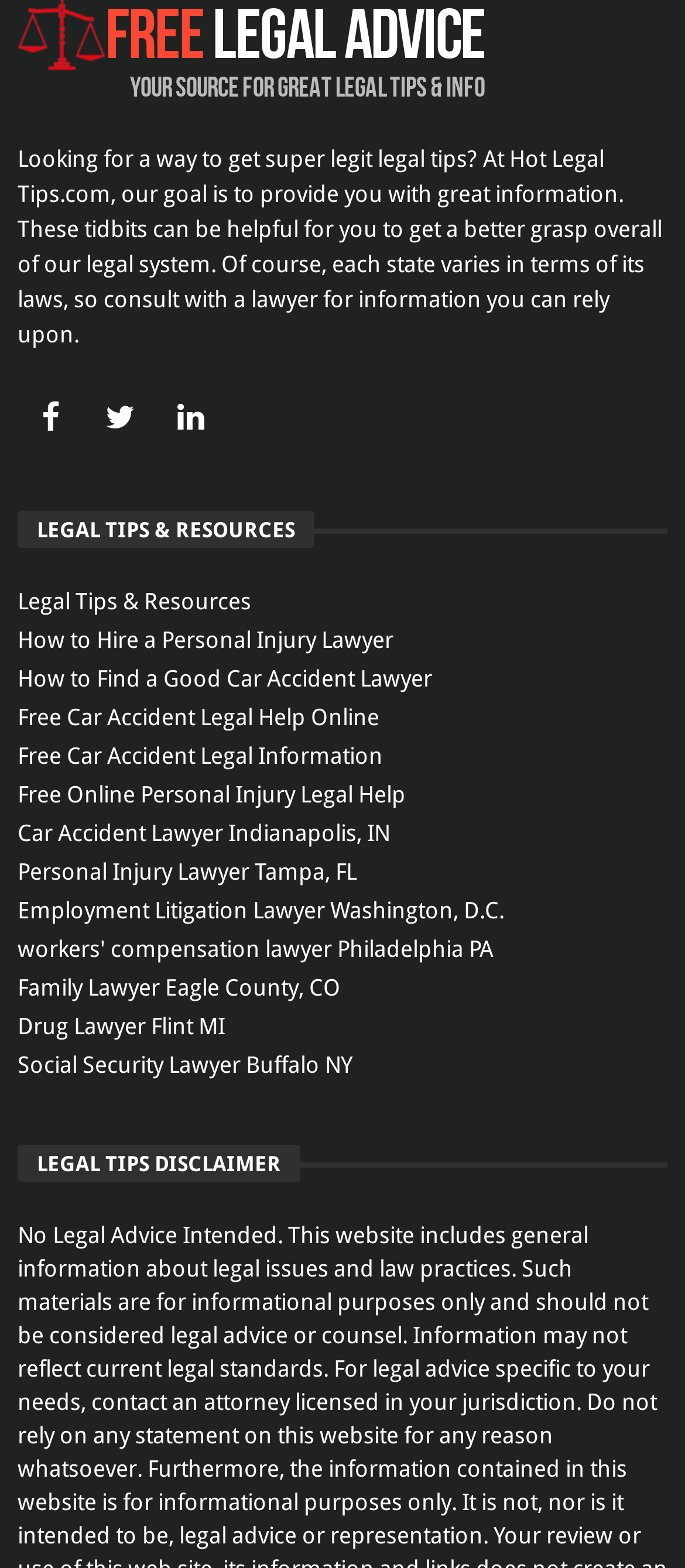Determine the bounding box coordinates for the region that must be clicked to execute the following instruction: "Explore the Car Accident Lawyer Indianapolis, IN page".

[0.026, 0.521, 0.974, 0.546]